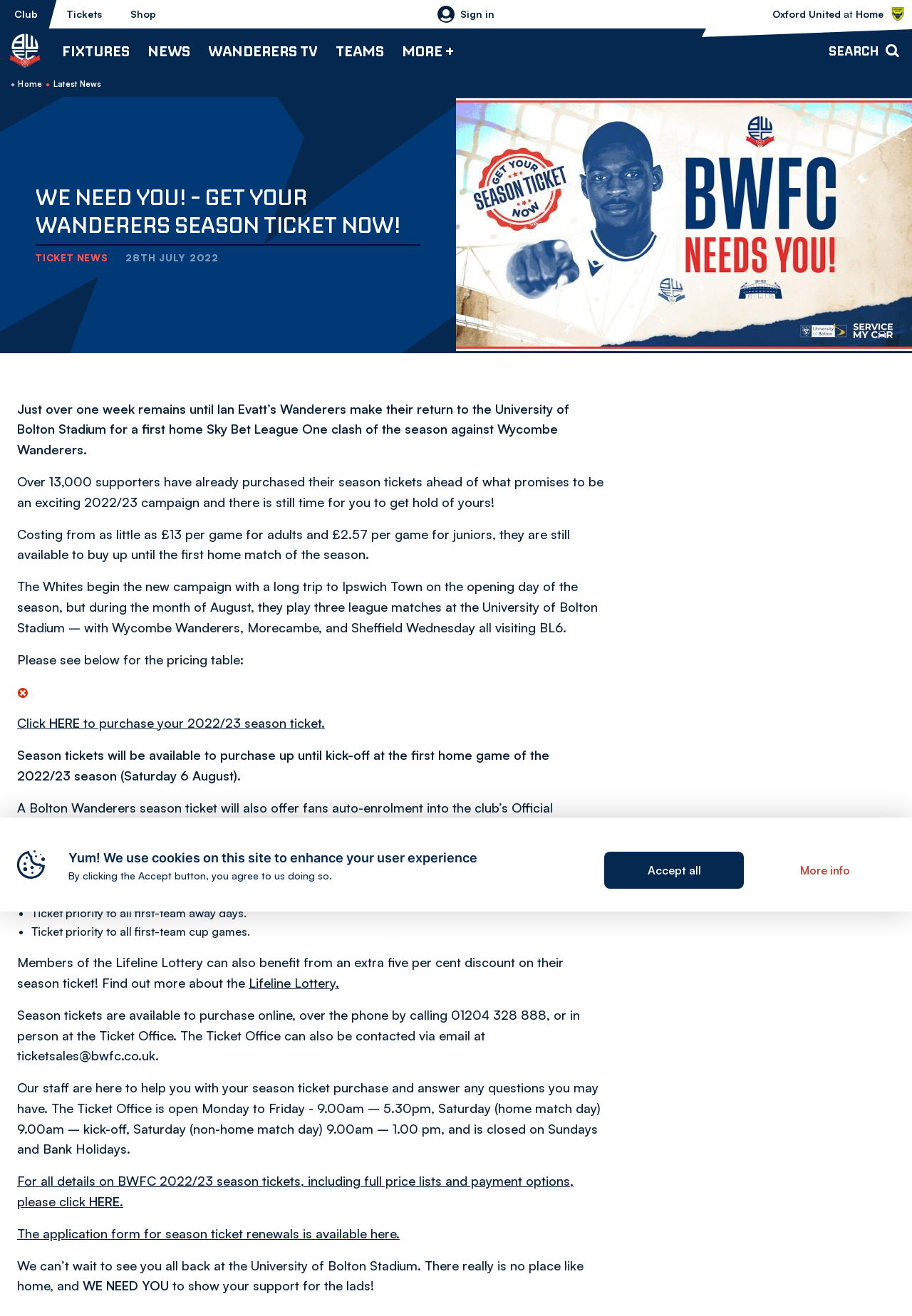What is the upcoming match of Bolton Wanderers?
Please respond to the question with a detailed and thorough explanation.

I found a link 'Bolton Wanderers vs Oxford United' which suggests that this is an upcoming match of the football club.